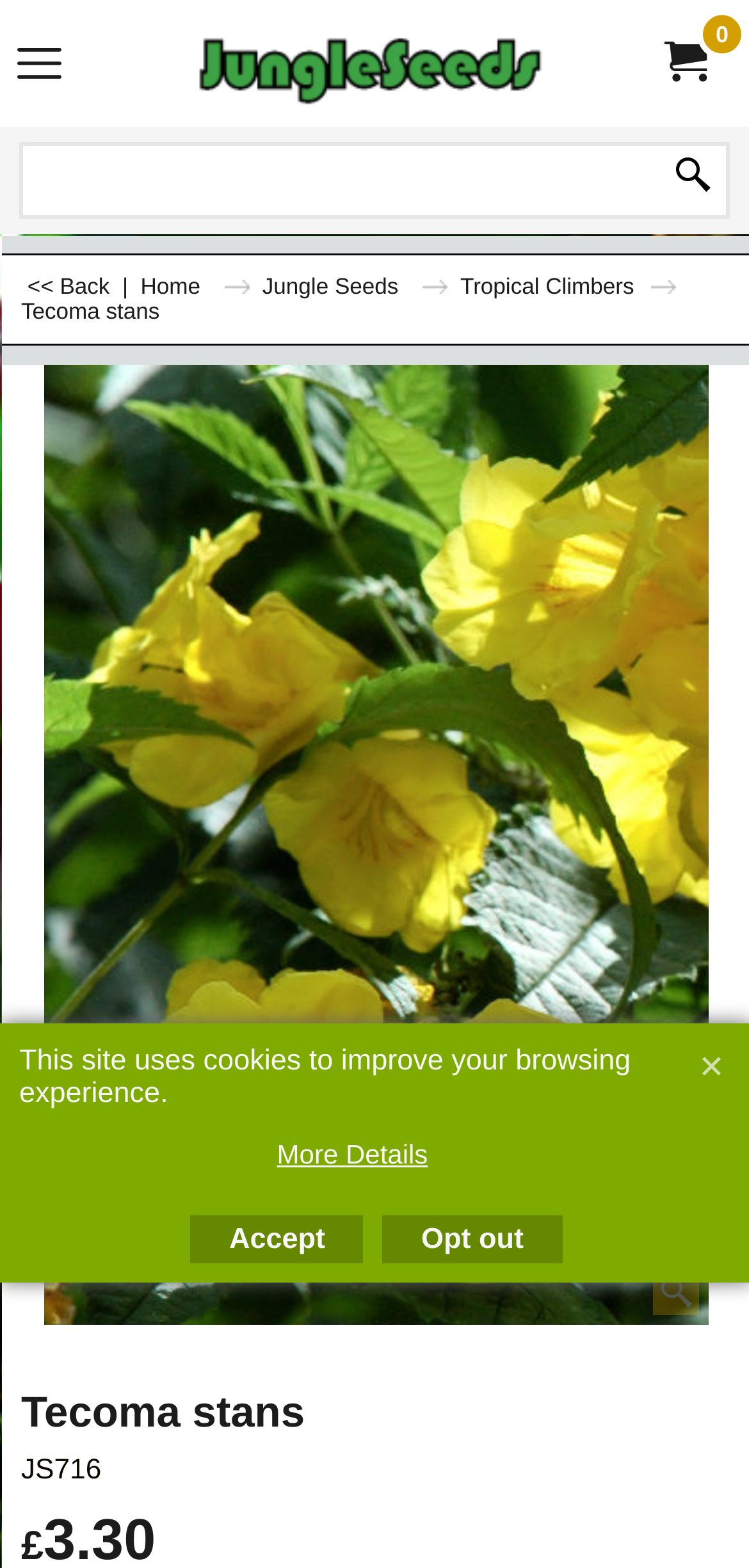How many images are on this webpage?
Using the screenshot, give a one-word or short phrase answer.

2